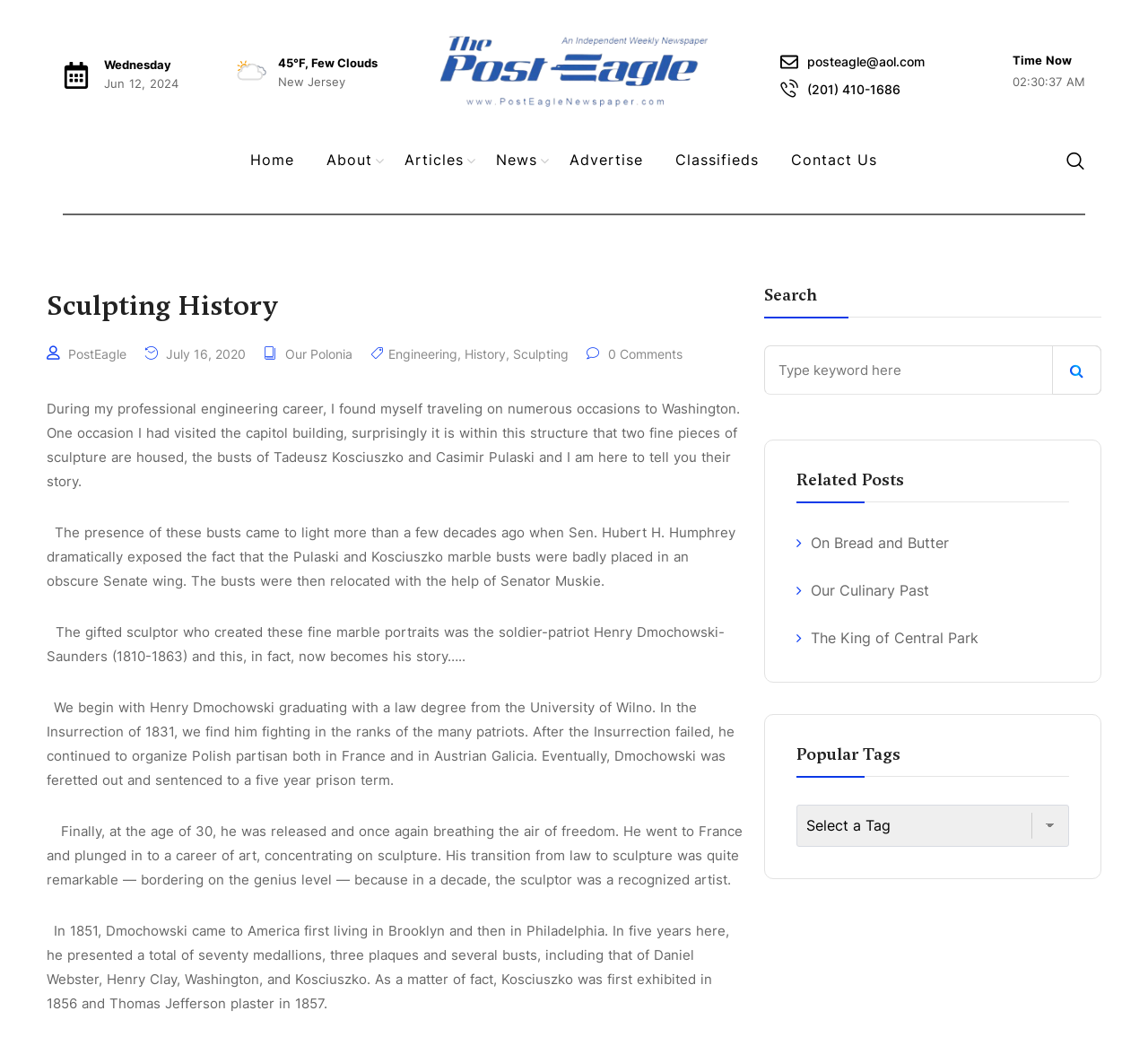Based on the provided description, "Our Culinary Past", find the bounding box of the corresponding UI element in the screenshot.

[0.694, 0.56, 0.809, 0.578]